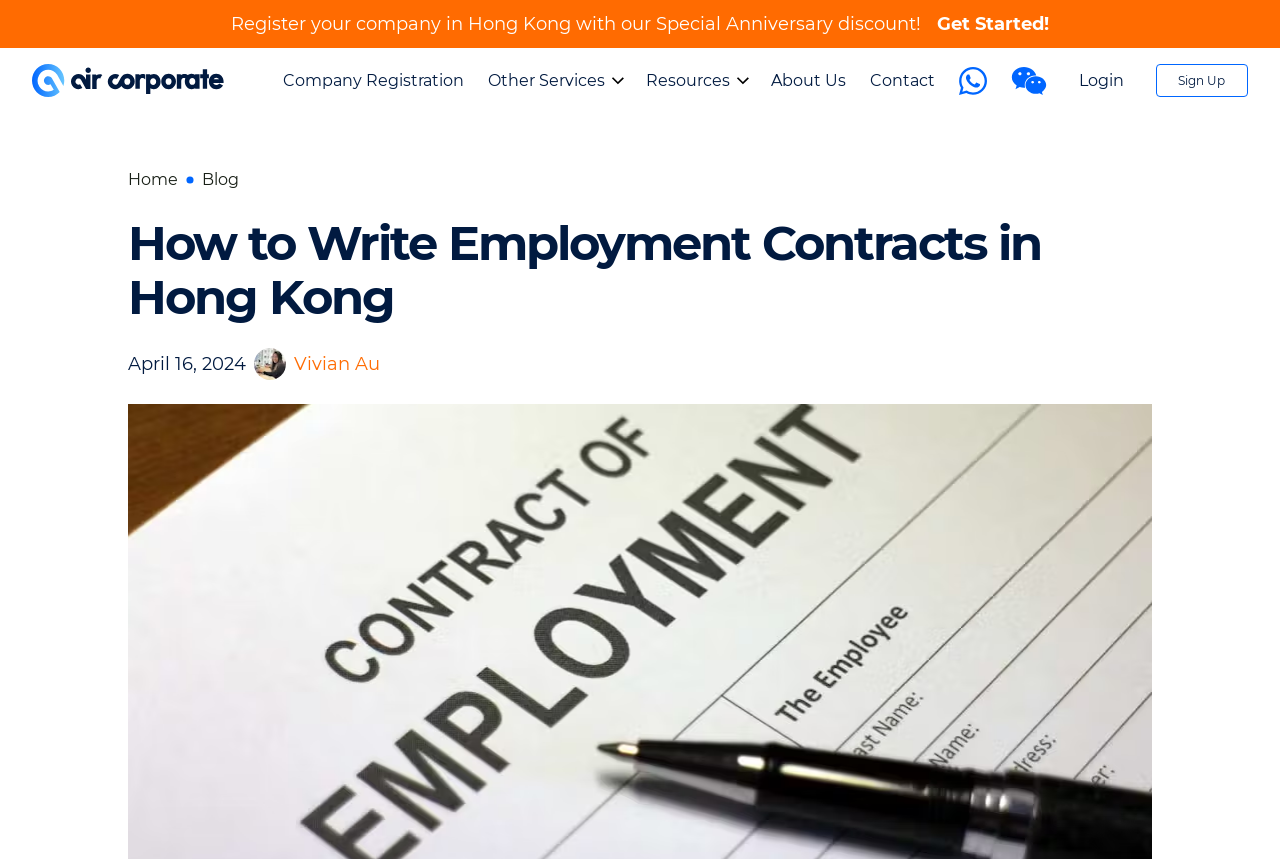Can you provide the bounding box coordinates for the element that should be clicked to implement the instruction: "Click the 'Get Started!' button"?

[0.732, 0.012, 0.82, 0.044]